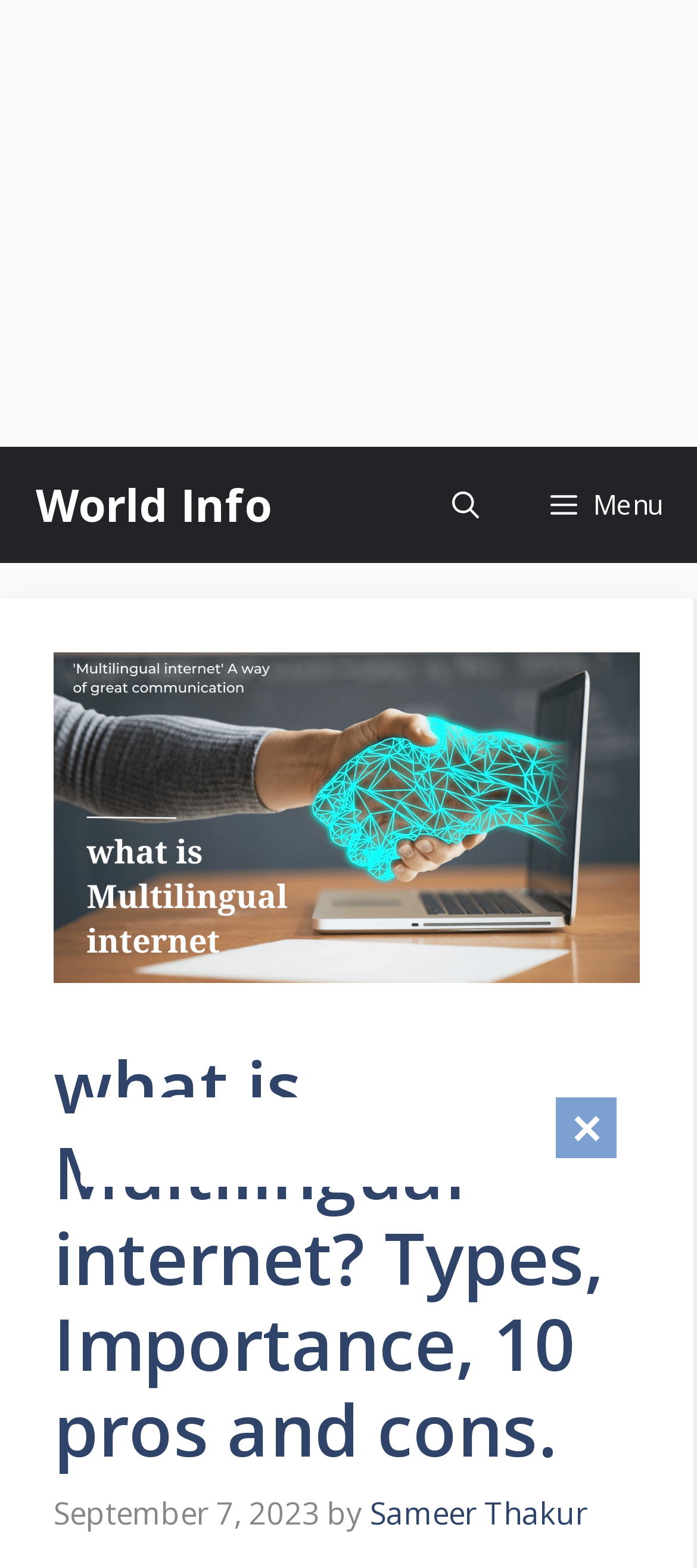Provide the bounding box coordinates of the HTML element described by the text: "Sameer Thakur". The coordinates should be in the format [left, top, right, bottom] with values between 0 and 1.

[0.531, 0.952, 0.844, 0.978]